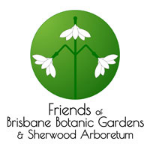Please respond in a single word or phrase: 
What is the organization's mission?

Support and promote the Botanic Gardens